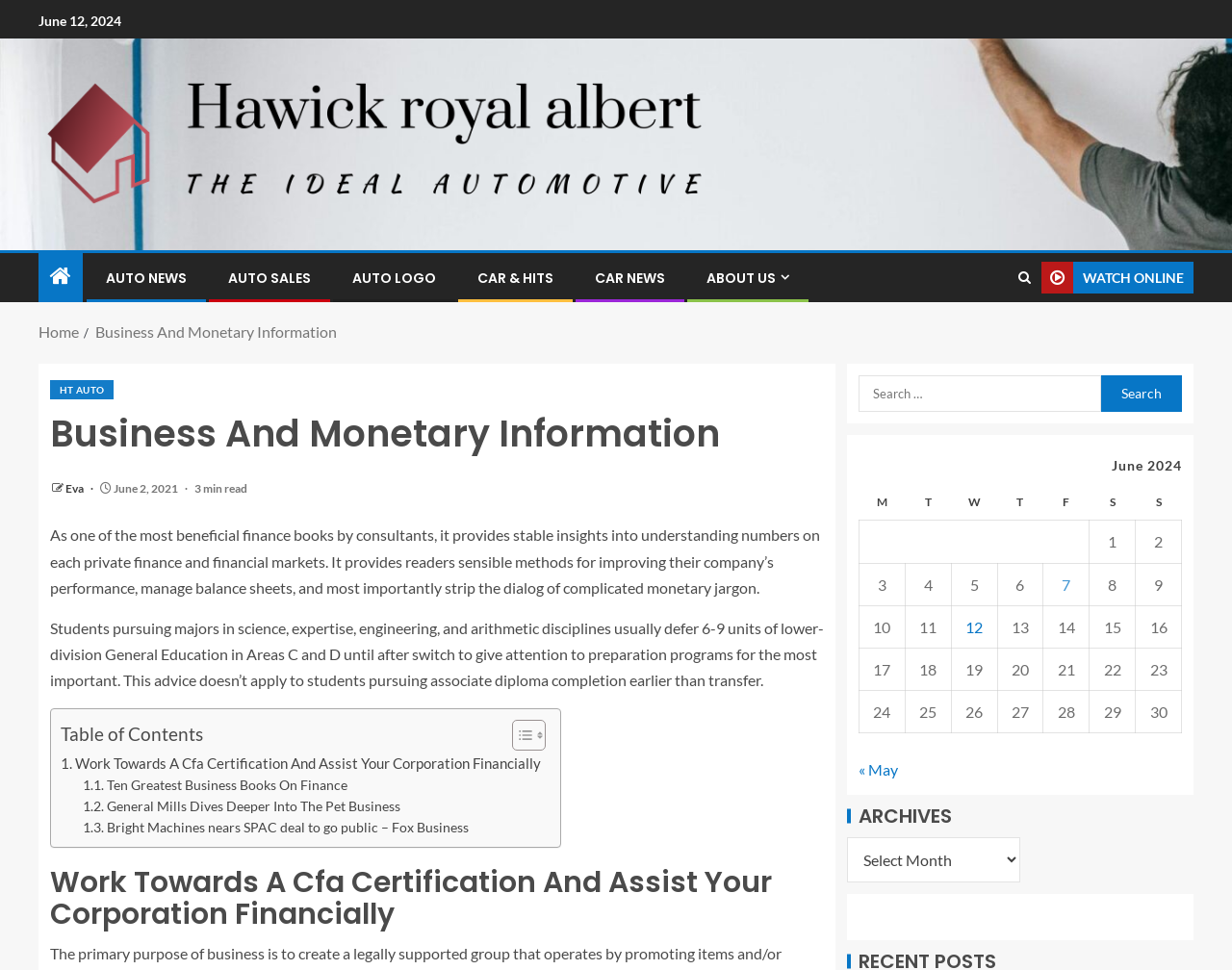Give a one-word or phrase response to the following question: What is the purpose of the table in the webpage?

To display a calendar